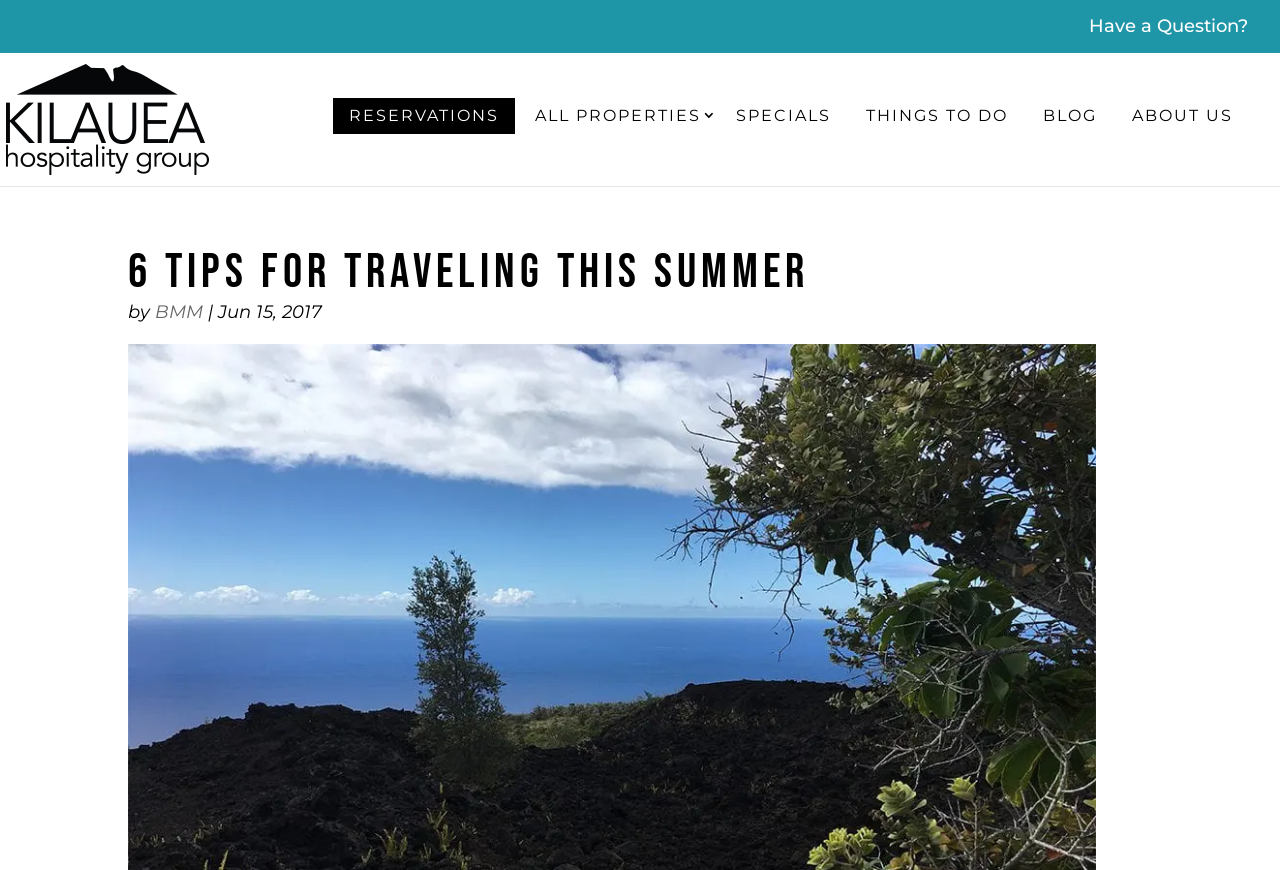Show the bounding box coordinates for the element that needs to be clicked to execute the following instruction: "Read the '6 TIPS FOR TRAVELING THIS SUMMER' blog post". Provide the coordinates in the form of four float numbers between 0 and 1, i.e., [left, top, right, bottom].

[0.1, 0.28, 0.856, 0.347]